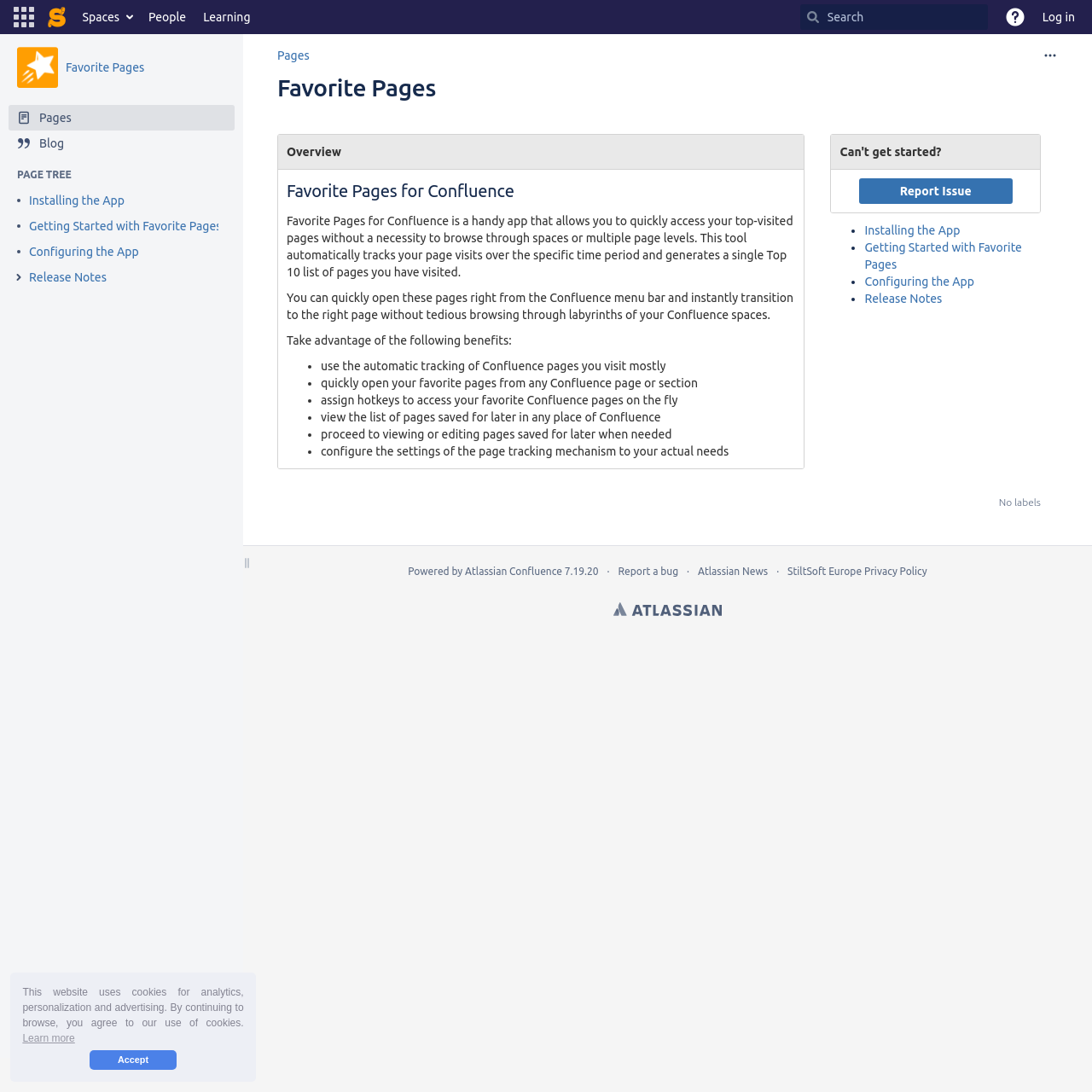Identify the bounding box coordinates of the section that should be clicked to achieve the task described: "go to home page".

[0.036, 0.0, 0.068, 0.031]